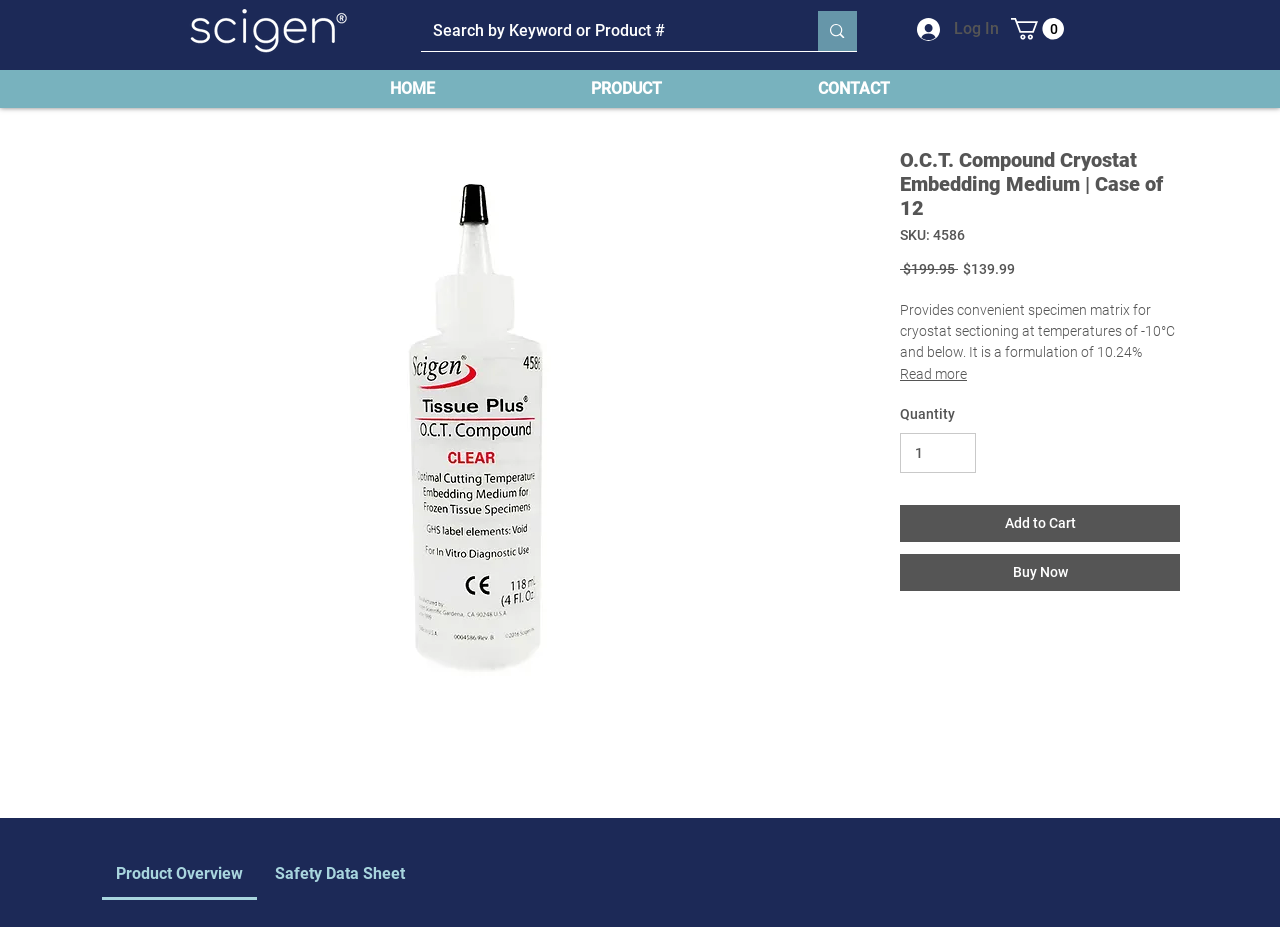Find the bounding box coordinates of the area to click in order to follow the instruction: "View the 'Marmite (500g and 125g)' image".

None